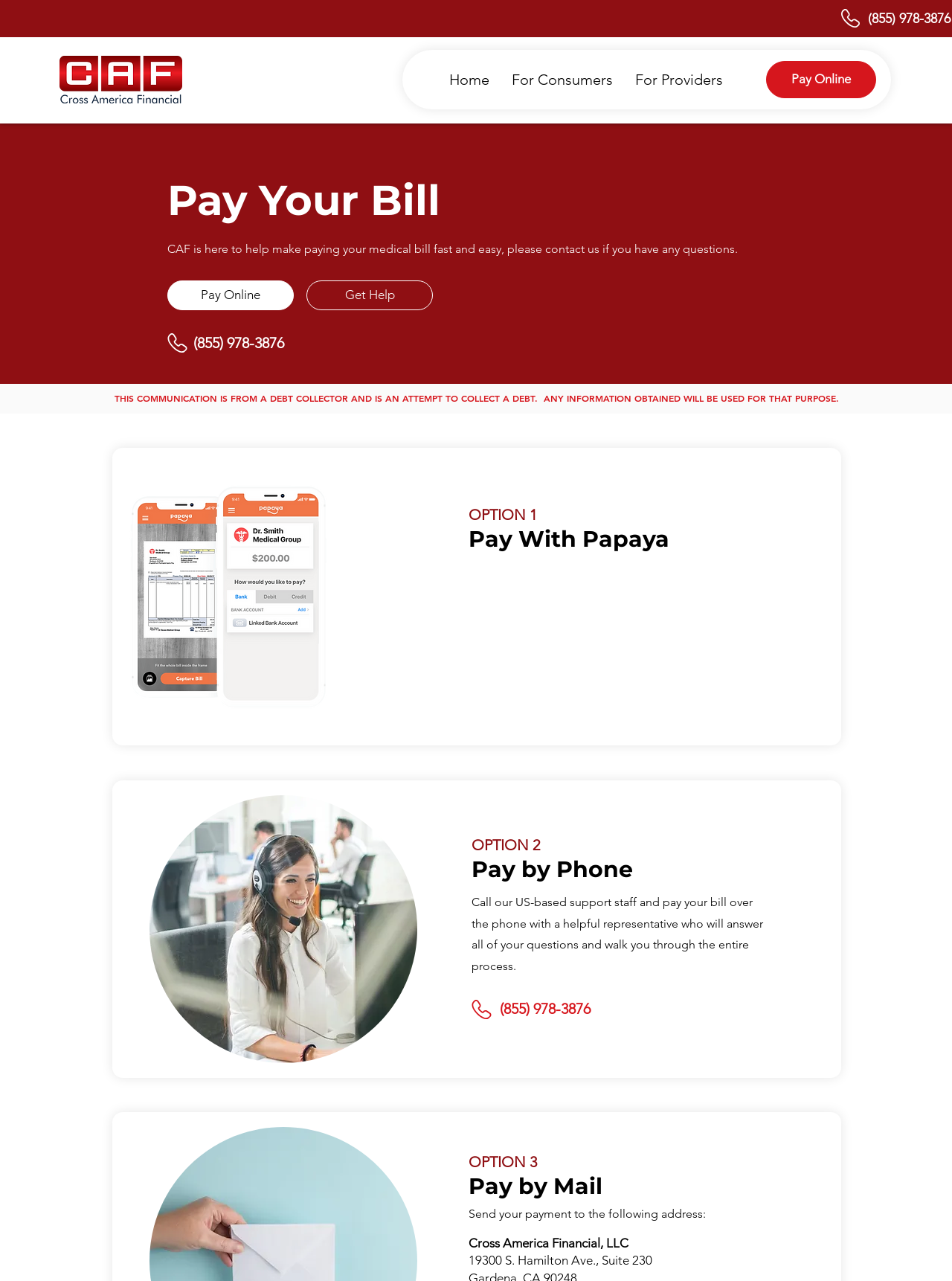Please identify the bounding box coordinates of the element's region that I should click in order to complete the following instruction: "Call the customer service number". The bounding box coordinates consist of four float numbers between 0 and 1, i.e., [left, top, right, bottom].

[0.912, 0.008, 0.998, 0.021]